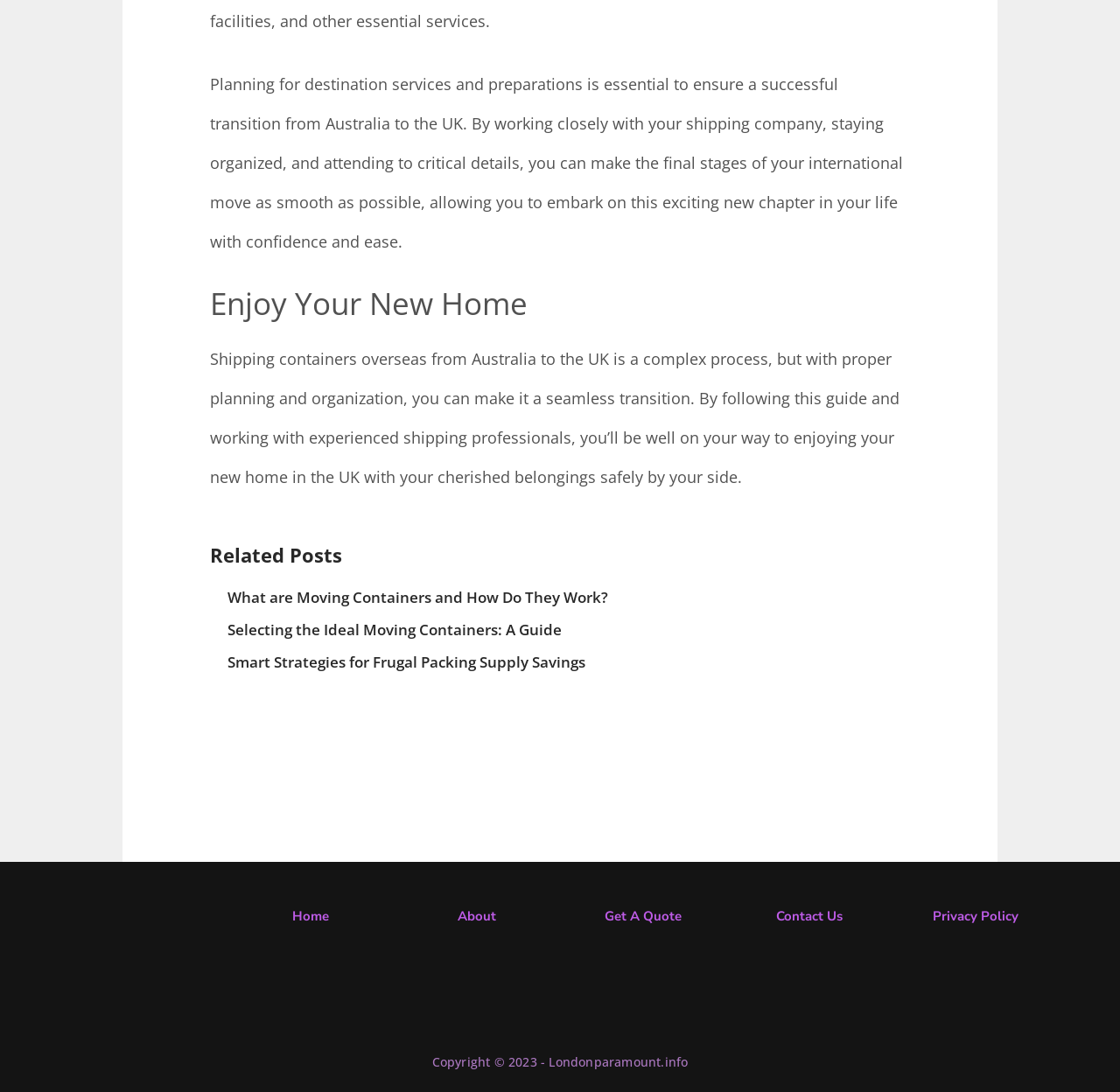Identify the bounding box coordinates of the section that should be clicked to achieve the task described: "Click the Home link".

None